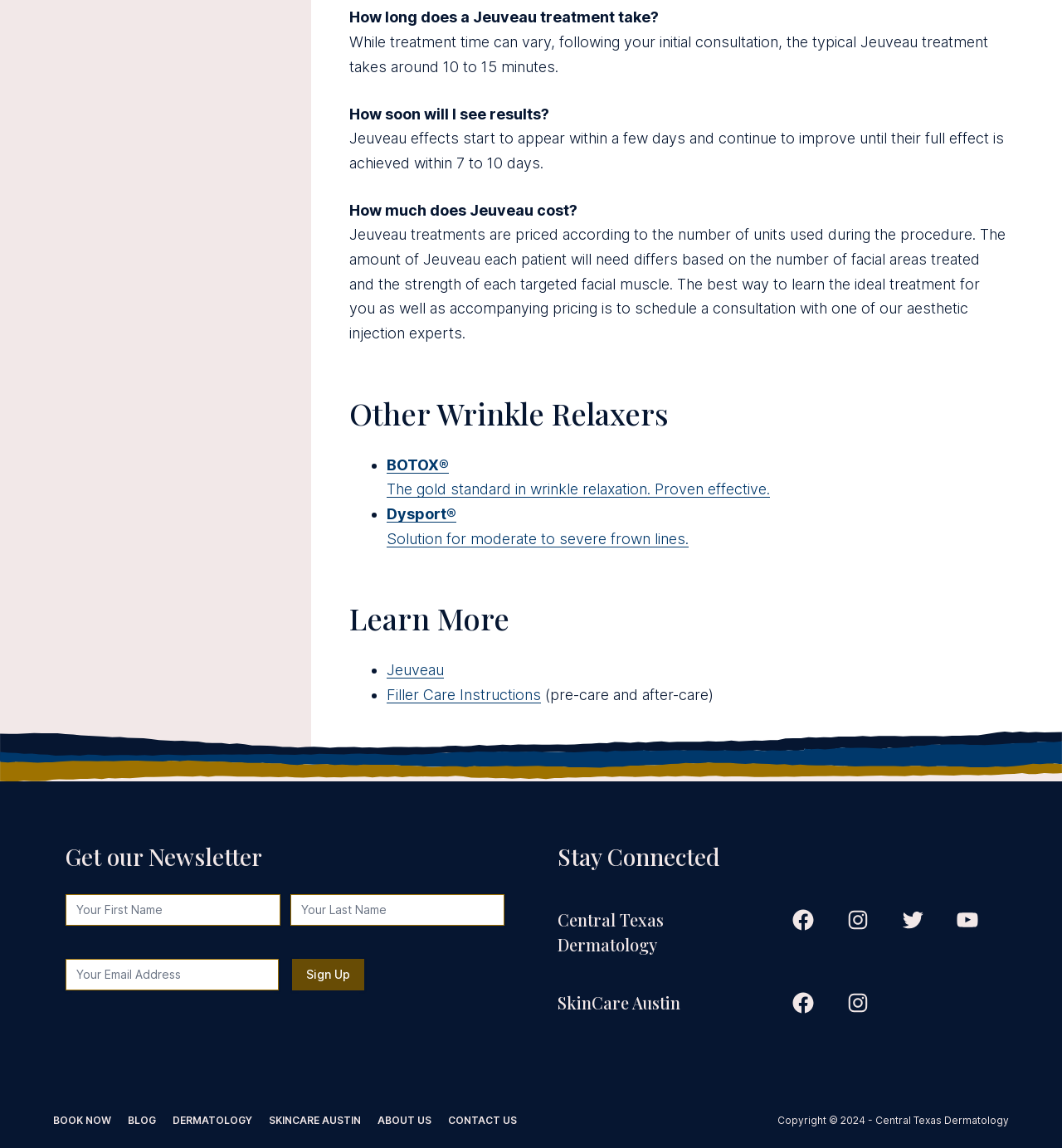Locate the bounding box coordinates of the element I should click to achieve the following instruction: "Contact us".

None